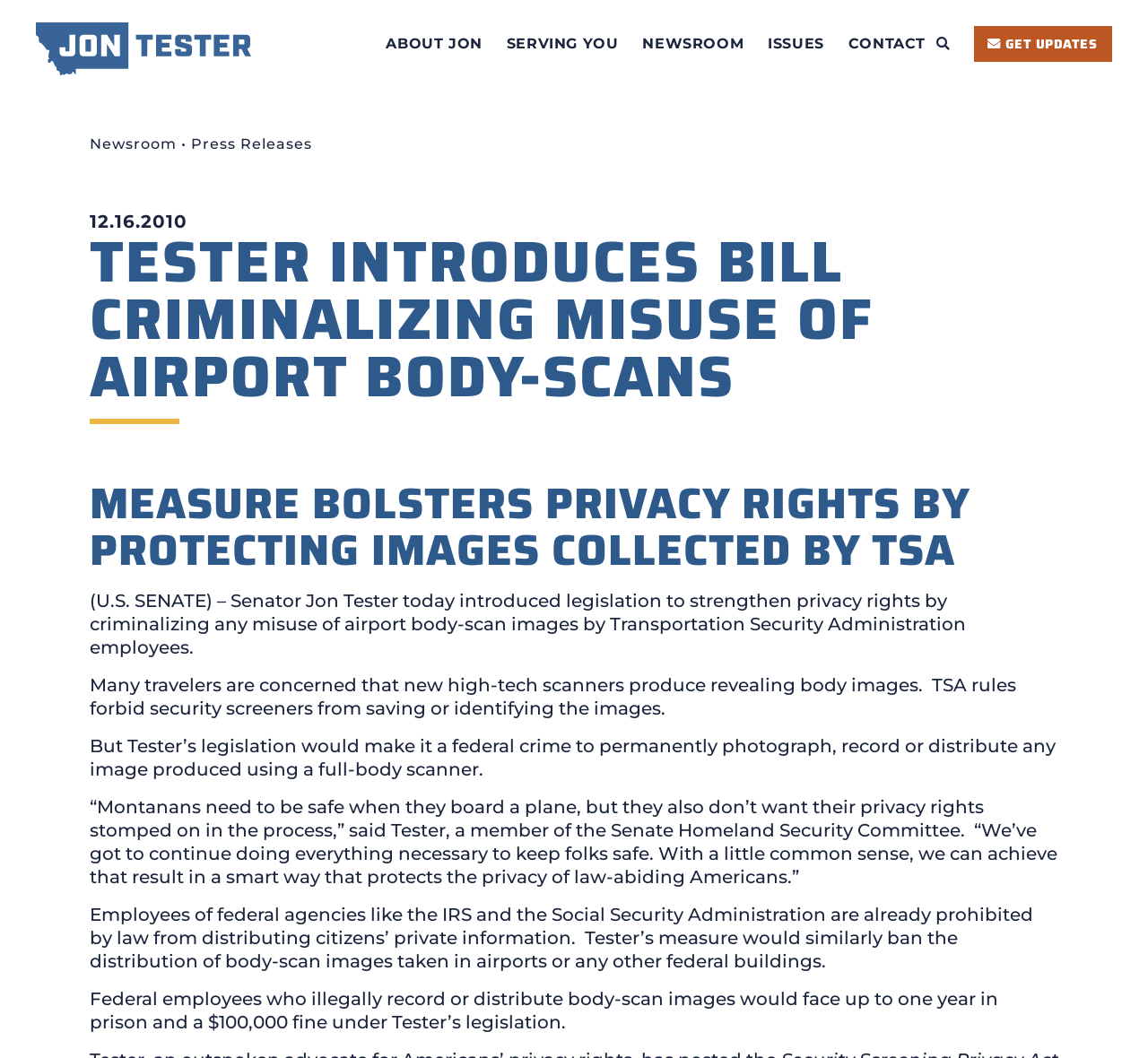Determine the bounding box coordinates for the area that should be clicked to carry out the following instruction: "Search for updates".

[0.81, 0.029, 0.833, 0.054]